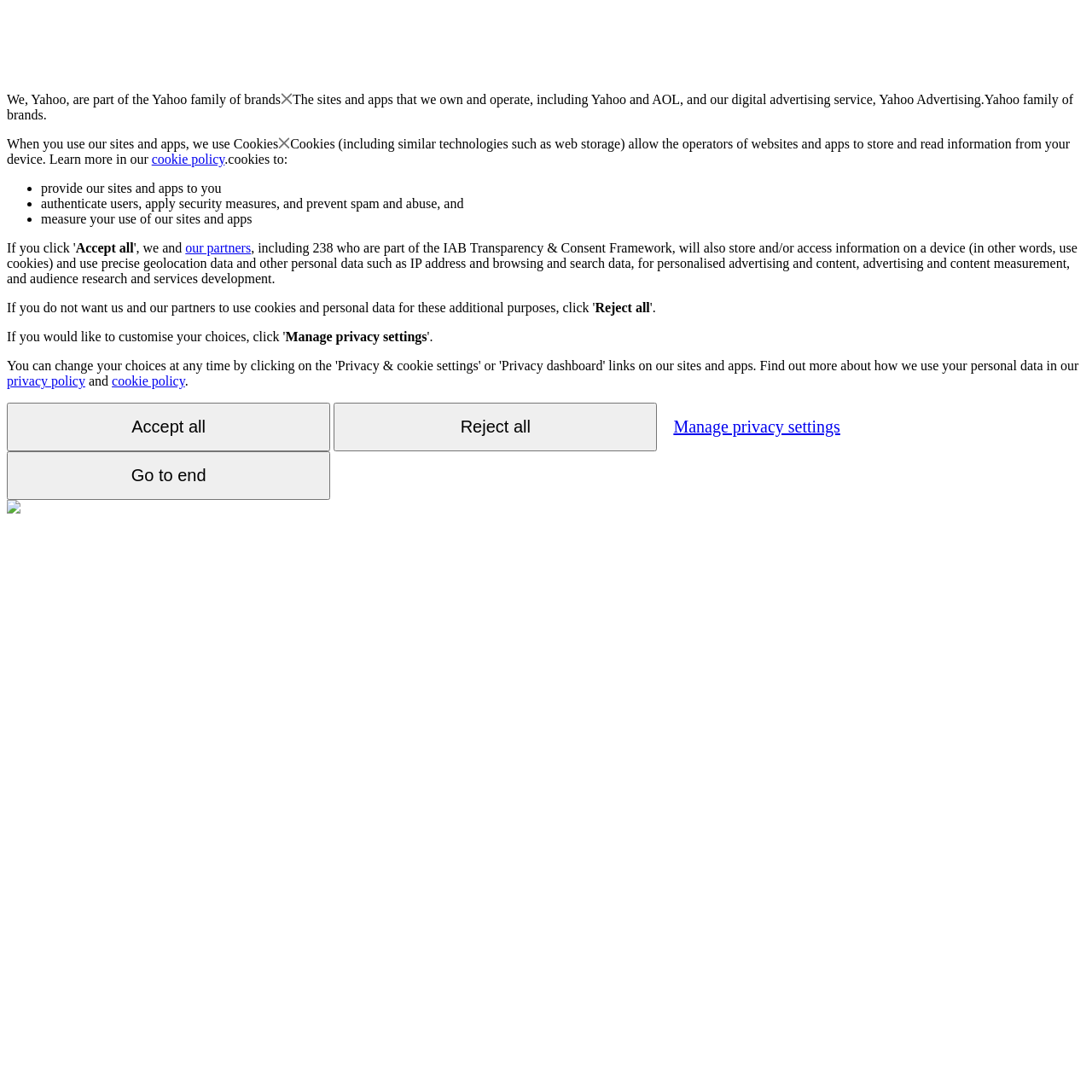Could you highlight the region that needs to be clicked to execute the instruction: "View the 'cookie policy'"?

[0.102, 0.342, 0.169, 0.355]